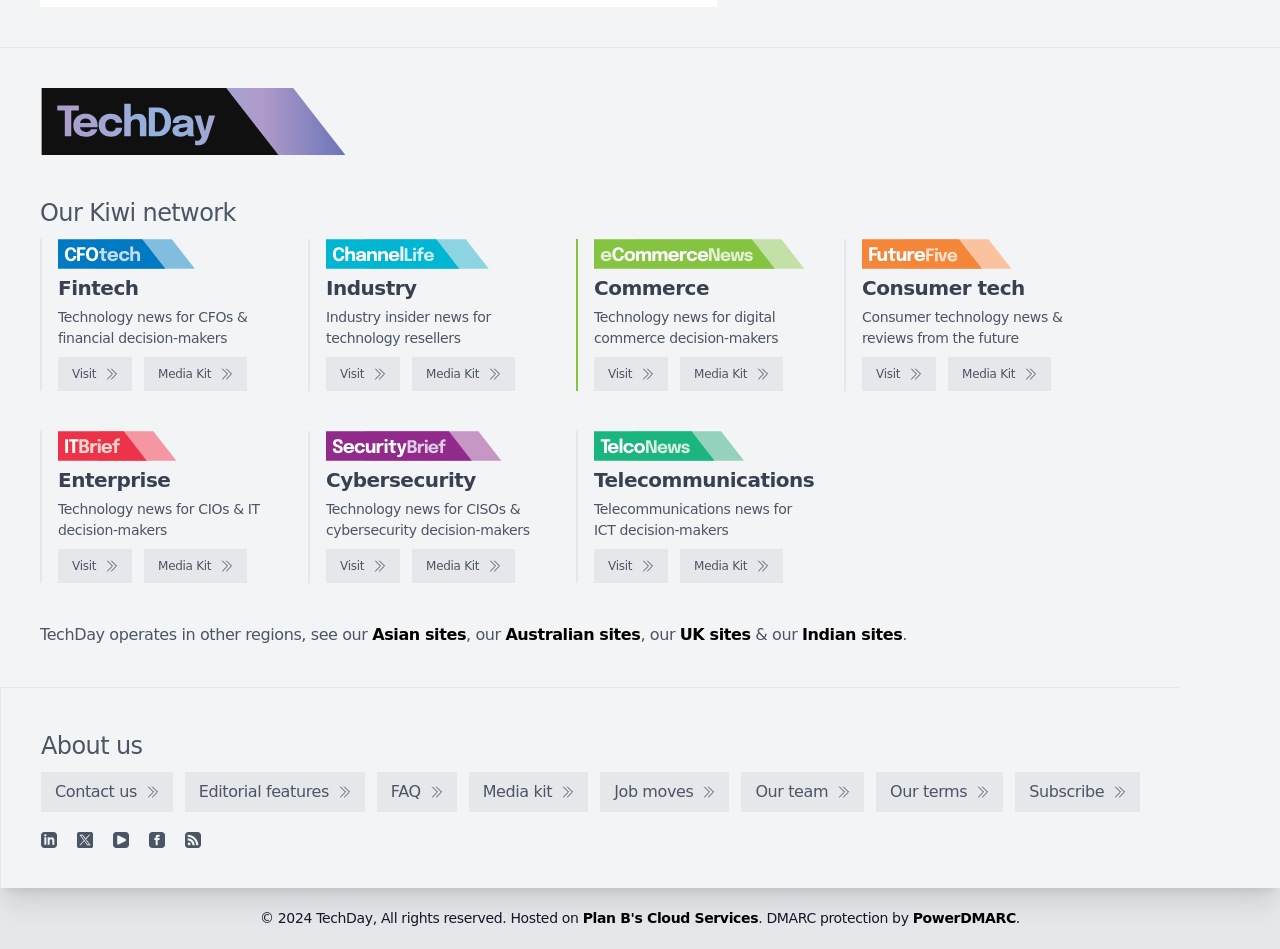Answer the question using only one word or a concise phrase: How many regions does TechDay operate in?

5